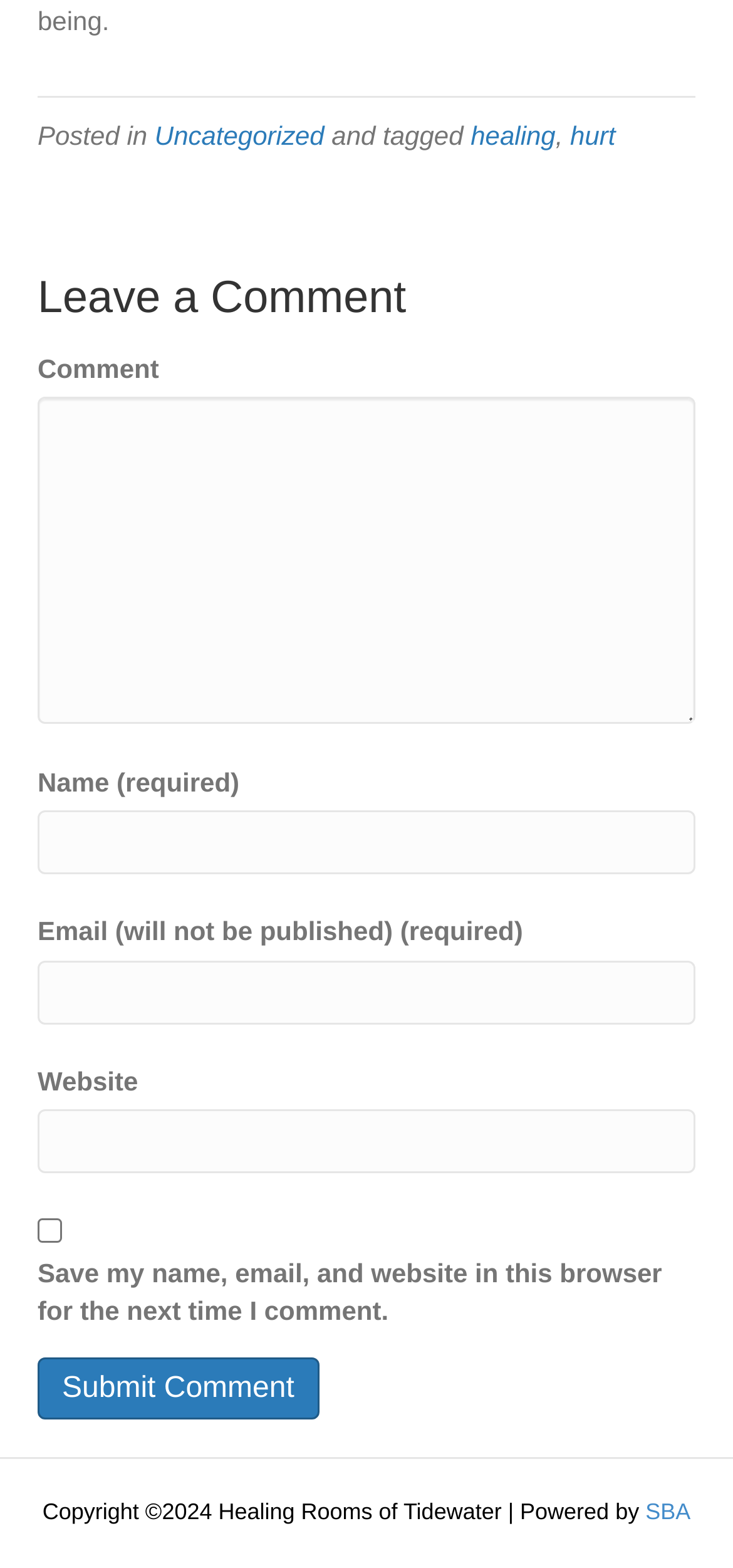Using the element description provided, determine the bounding box coordinates in the format (top-left x, top-left y, bottom-right x, bottom-right y). Ensure that all values are floating point numbers between 0 and 1. Element description: -

None